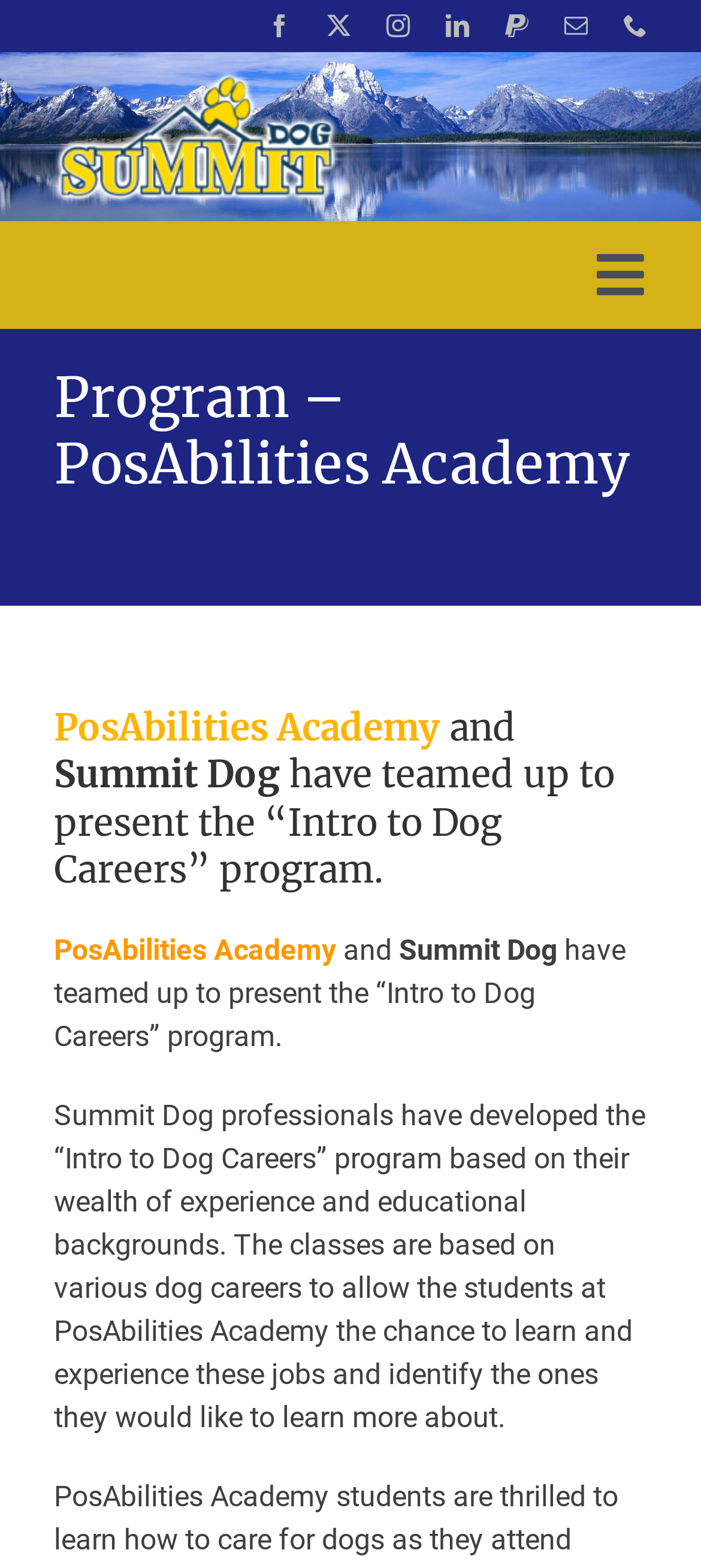Locate the UI element that matches the description aria-label="phone" in the webpage screenshot. Return the bounding box coordinates in the format (top-left x, top-left y, bottom-right x, bottom-right y), with values ranging from 0 to 1.

[0.89, 0.009, 0.923, 0.024]